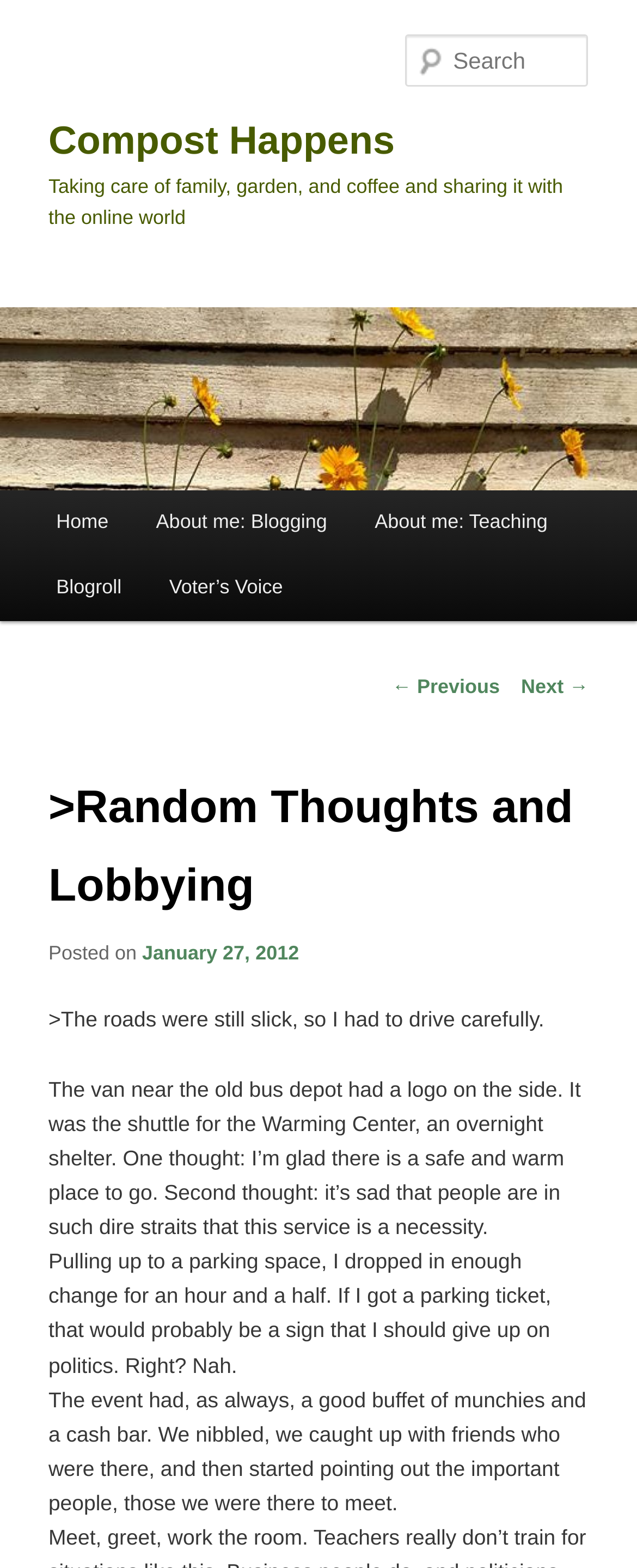Examine the screenshot and answer the question in as much detail as possible: What is the author doing in the blog post?

The author is sharing their thoughts and experiences in the blog post, as evident from the static text elements that describe their daily activities and observations.